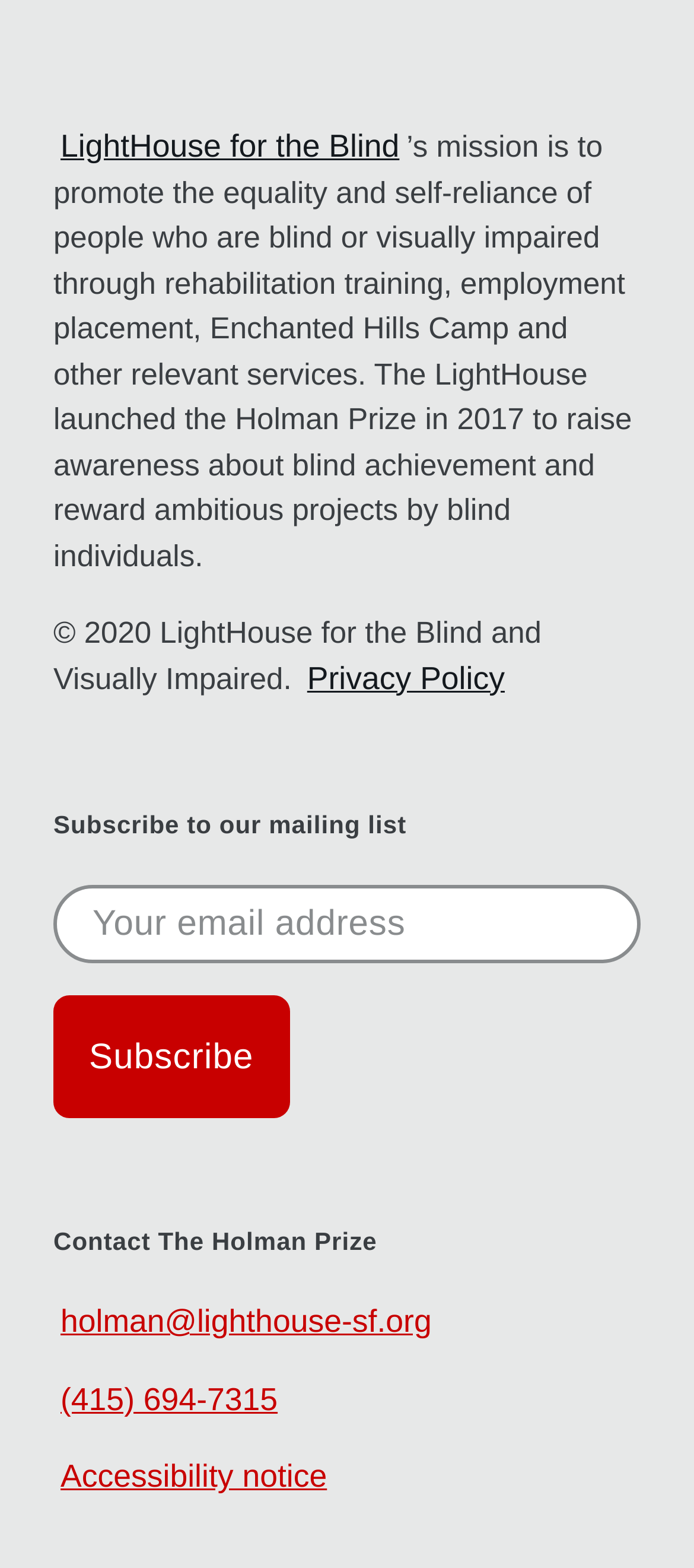What is the purpose of the 'Subscribe' button?
Provide a detailed and extensive answer to the question.

The 'Subscribe' button is located next to the textbox with the label 'Email address', and is likely used to submit the email address to subscribe to the mailing list, as indicated by the heading 'Subscribe to our mailing list' above the button.